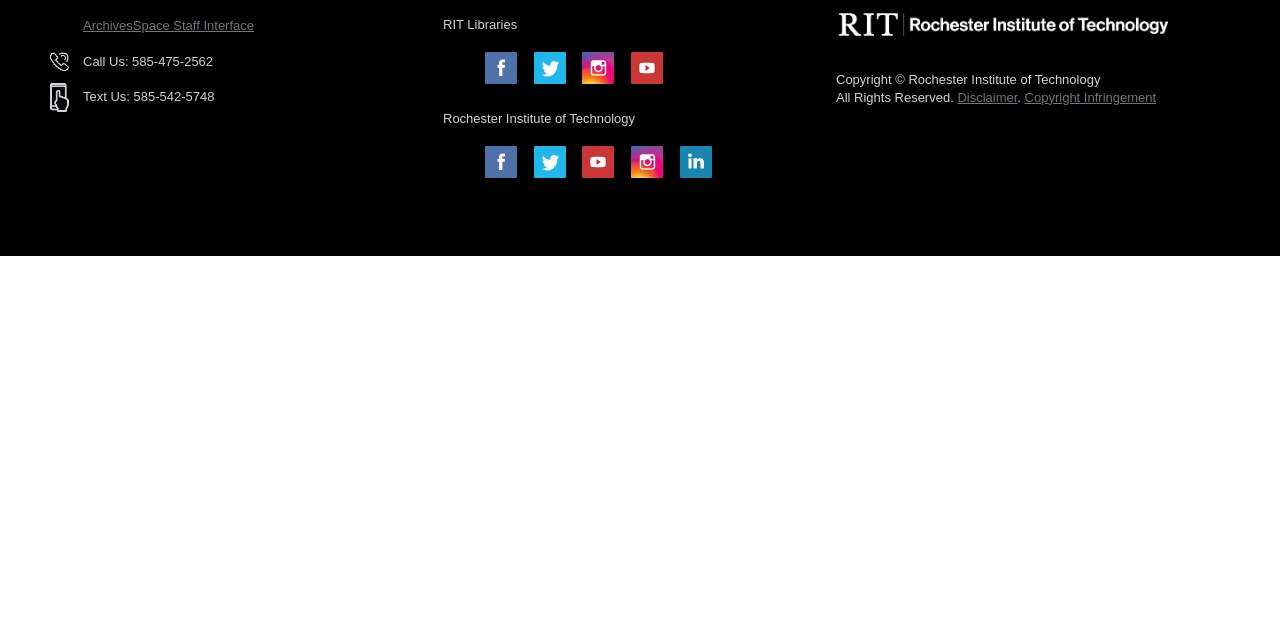Locate the bounding box of the UI element described in the following text: "ArchivesSpace Staff Interface".

[0.065, 0.028, 0.198, 0.051]